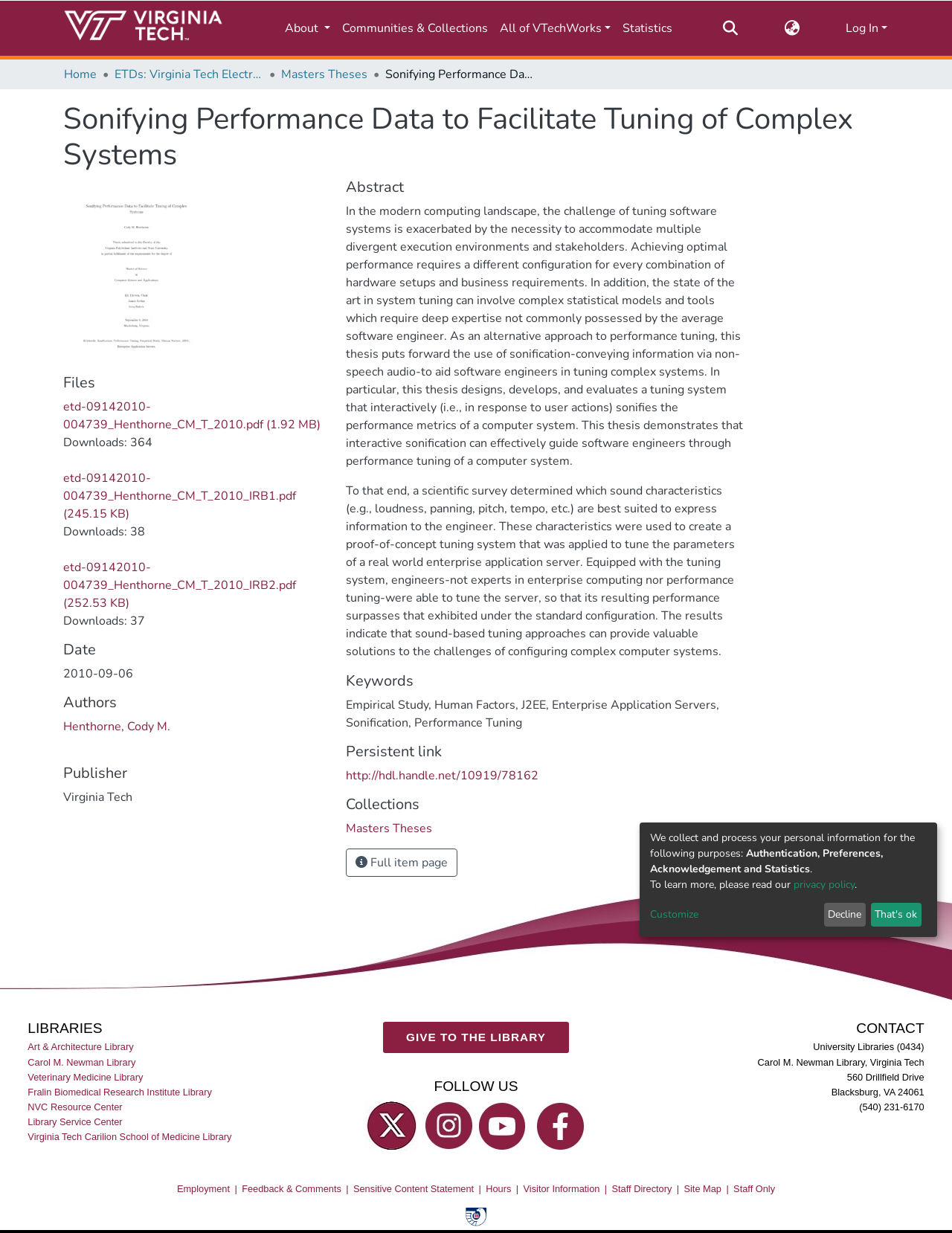What is the publisher of the thesis? Based on the image, give a response in one word or a short phrase.

Virginia Tech